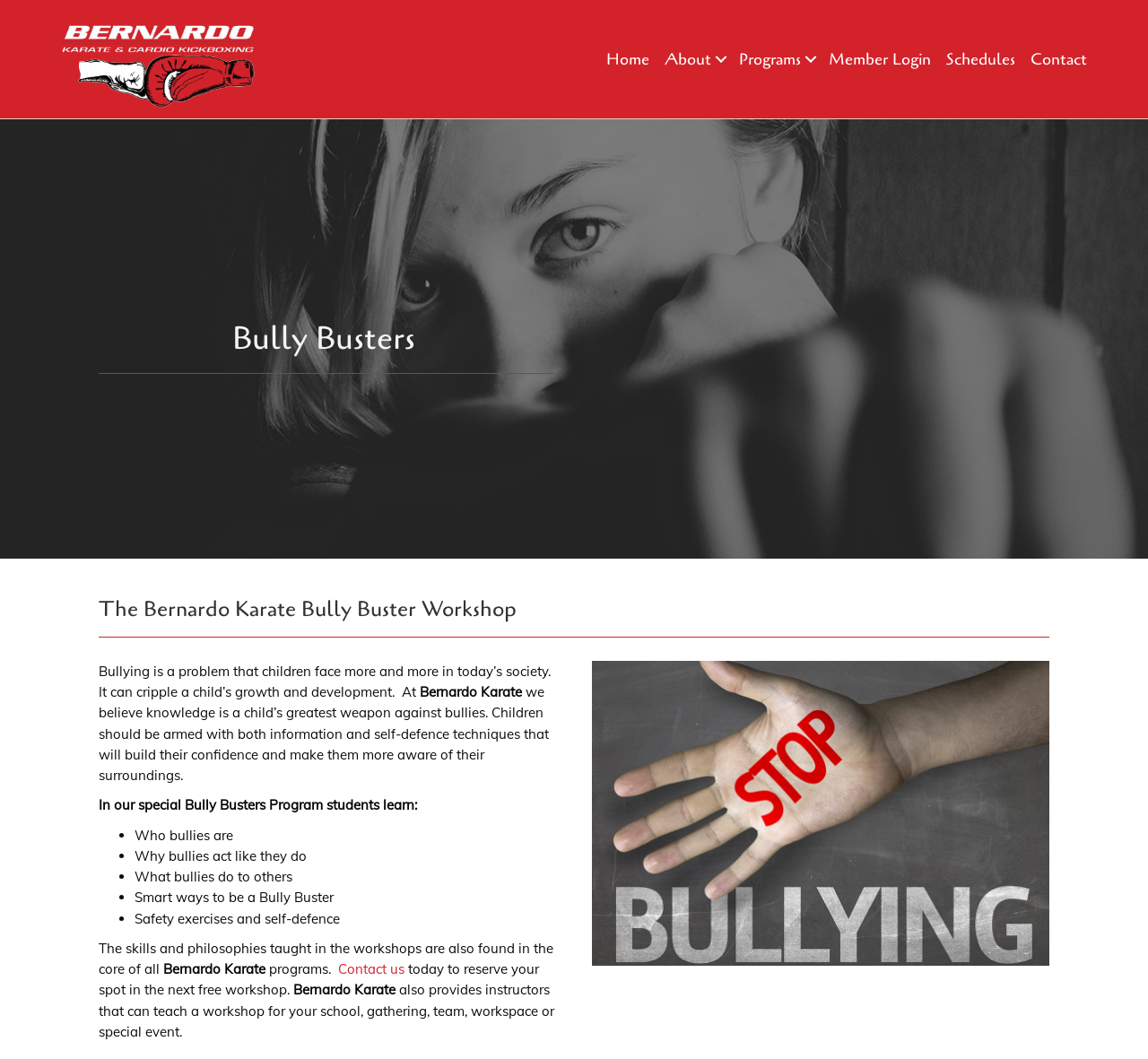Give a detailed account of the webpage, highlighting key information.

The webpage is about Bully Busters, a program offered by Bernardo Karate & Cardio Kickboxing. At the top left corner, there is a logo of Bernardo Karate & Kickboxing. Below the logo, there is a navigation menu with links to different sections of the website, including Home, About, Programs, Member Login, Schedules, and Contact.

The main content of the webpage is divided into several sections. The first section has a heading "Bully Busters" followed by a subheading "The Bernardo Karate Bully Buster Workshop". Below the headings, there is a paragraph of text explaining the problem of bullying and how it can affect children's growth and development.

The next section explains the philosophy of the Bully Busters program, stating that knowledge is a child's greatest weapon against bullies. This section is followed by a list of what students learn in the program, including who bullies are, why they act in certain ways, what they do to others, and smart ways to be a Bully Buster.

Below the list, there is another section of text explaining that the skills and philosophies taught in the workshops are also found in the core of all Bernardo Karate programs. This section includes a link to "Contact us" to reserve a spot in the next free workshop.

At the bottom of the page, there is an image with the caption "stop bullying". Overall, the webpage is focused on promoting the Bully Busters program and its benefits in helping children deal with bullying.